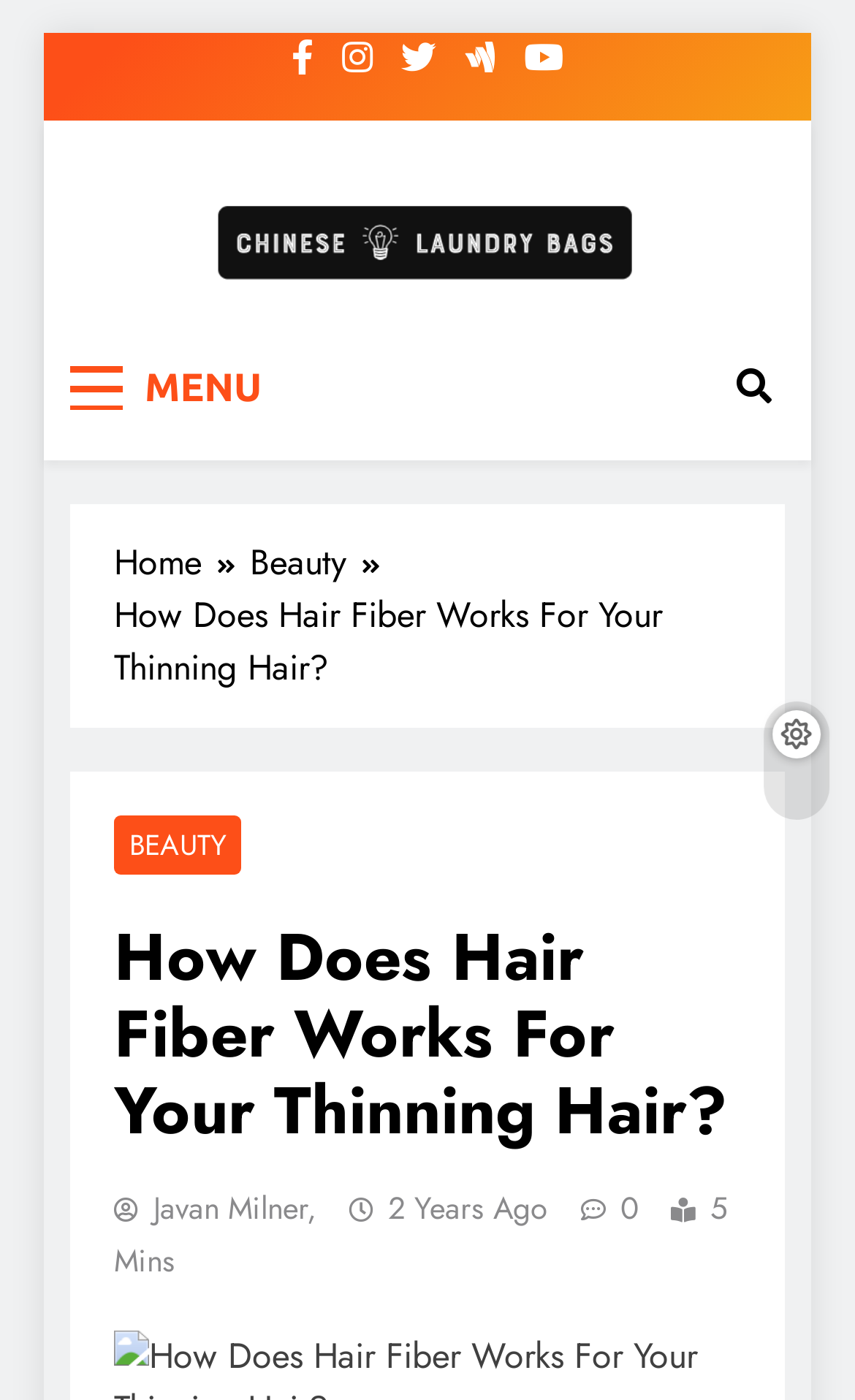Please find the bounding box coordinates of the clickable region needed to complete the following instruction: "Click the 'Home' breadcrumb". The bounding box coordinates must consist of four float numbers between 0 and 1, i.e., [left, top, right, bottom].

[0.133, 0.384, 0.292, 0.422]